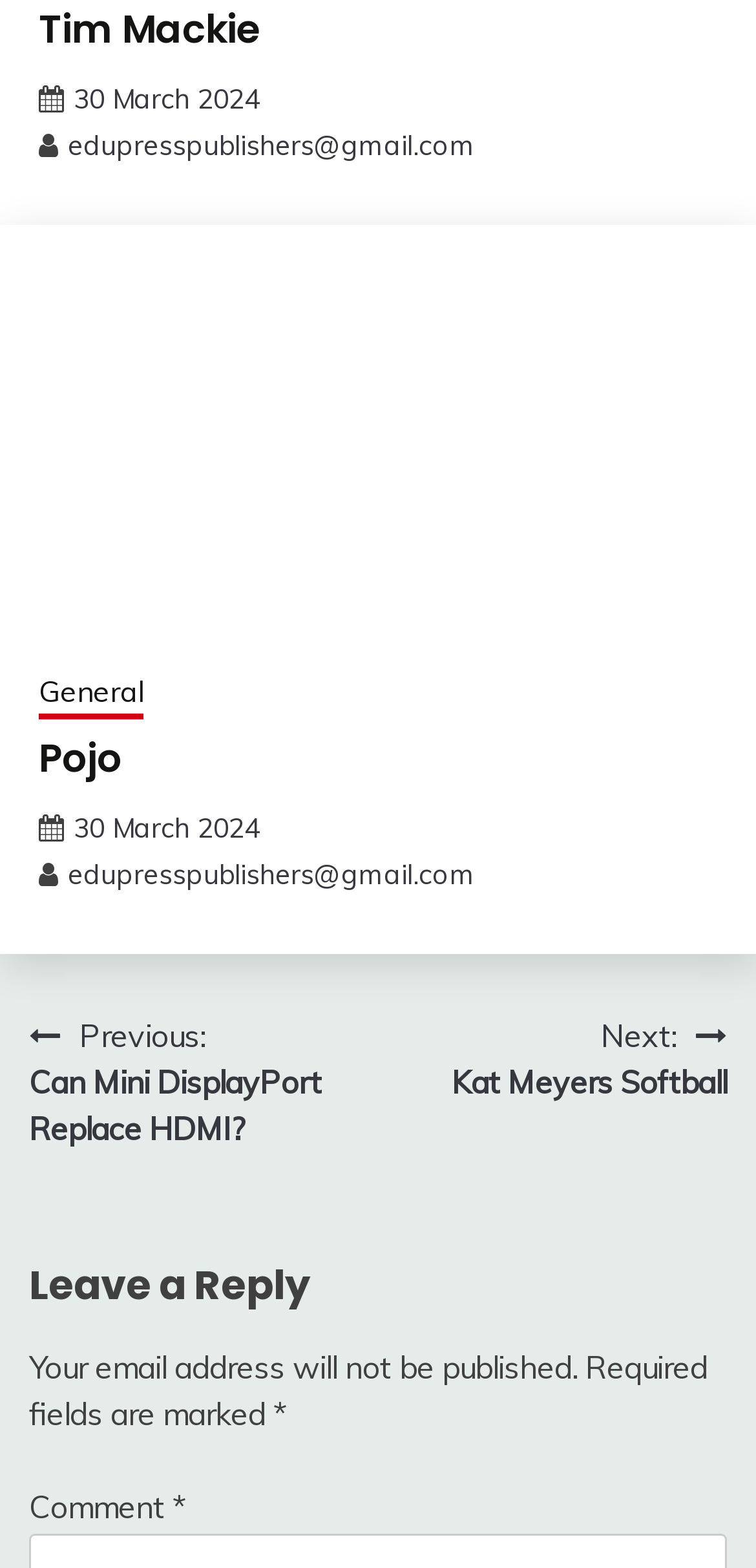Answer this question using a single word or a brief phrase:
What is required to leave a reply?

Fields marked with *